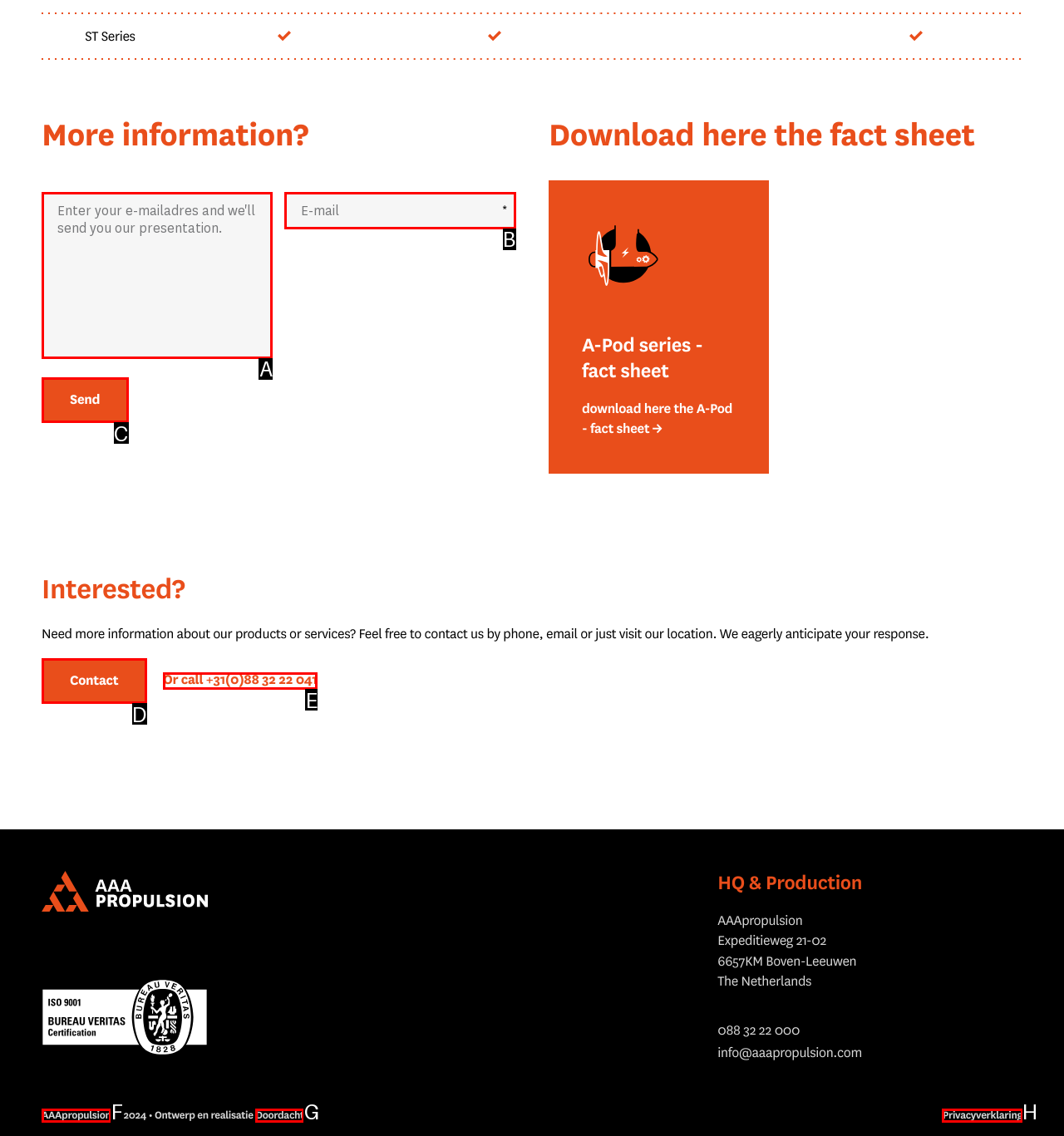Determine the UI element that matches the description: name="E-mail" placeholder="E-mail"
Answer with the letter from the given choices.

B